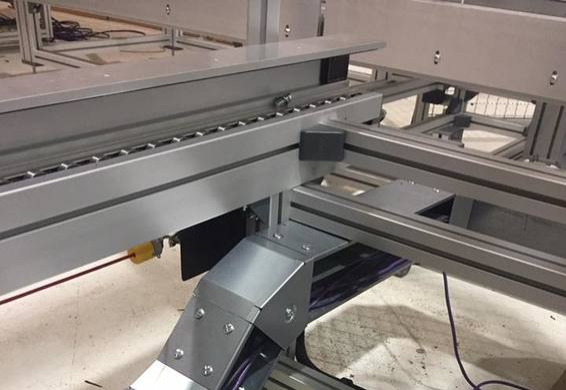Give a succinct answer to this question in a single word or phrase: 
What is the purpose of the removable side panel?

Easy access for maintenance or upgrades